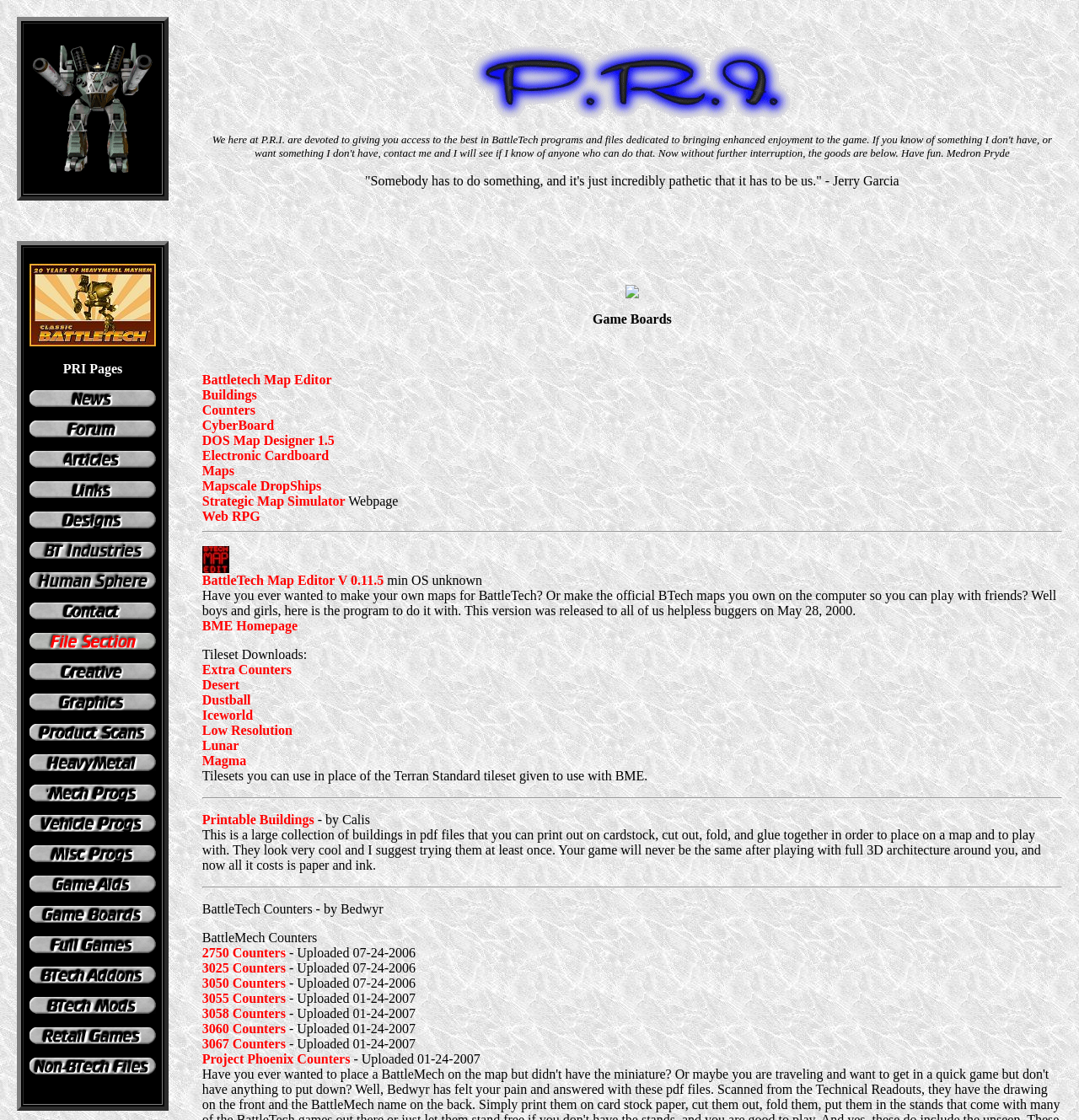Explain the webpage's design and content in an elaborate manner.

The webpage is dedicated to P.R.I. (Pacific Rim Institute), a platform focused on providing access to various BattleTech programs and files. The page is divided into sections, with a brief introduction at the top, followed by a table of contents and a list of links to different categories.

At the top, there is a short message from Medron Pryde, the creator of the webpage, expressing his dedication to providing resources for BattleTech enthusiasts. Below this message, there is a table with a single row containing several links to different sections of the webpage, including "20 Years of Battletech", "PRI Pages", "News", "P.R.I. Forum", and others.

To the right of the table, there is a large section containing a list of links to various BattleTech-related resources, including programs, files, and game aids. These links are organized into categories, such as "Mech Programs", "Vehicle Programs", "Game Boards", and "Full Games". Each link has a corresponding image next to it.

Below this section, there are several individual links to specific resources, including a Battletech Map Editor, Buildings, Counters, and CyberBoard. These links are followed by a horizontal separator line, and then another section of links to additional resources, including a Web RPG and a Battletech Map Editor with a specific version number.

Throughout the webpage, there are several images scattered throughout, including a logo at the top and various icons next to the links. The overall layout is dense, with a focus on providing easy access to a wide range of BattleTech resources.